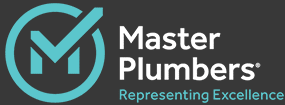What is the color of the background in the logo?
We need a detailed and meticulous answer to the question.

The caption describes the design of the logo as having a turquoise icon against a dark background, which suggests that the background is dark in color.